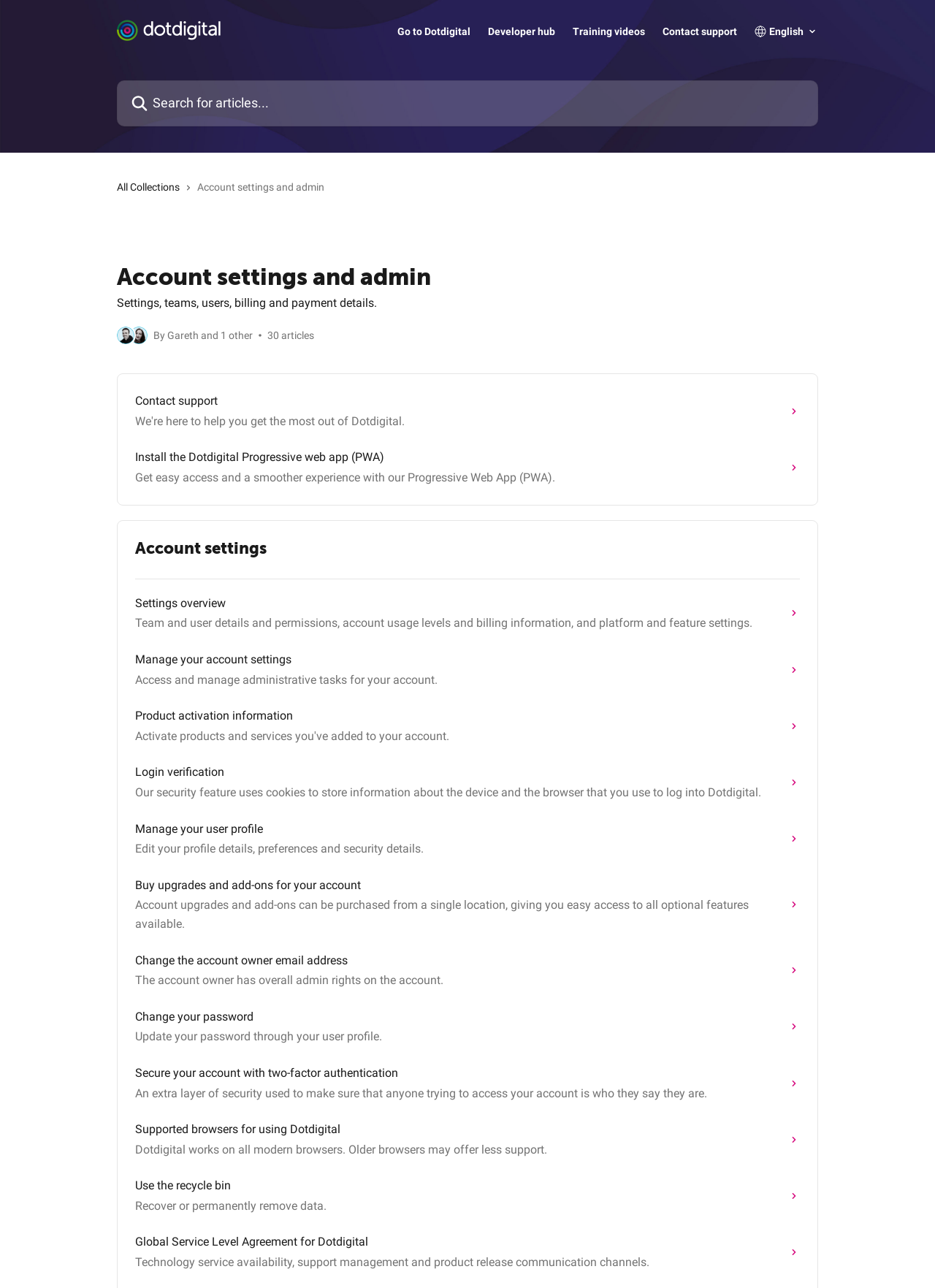Please determine the bounding box coordinates of the area that needs to be clicked to complete this task: 'Contact support'. The coordinates must be four float numbers between 0 and 1, formatted as [left, top, right, bottom].

[0.709, 0.02, 0.788, 0.028]